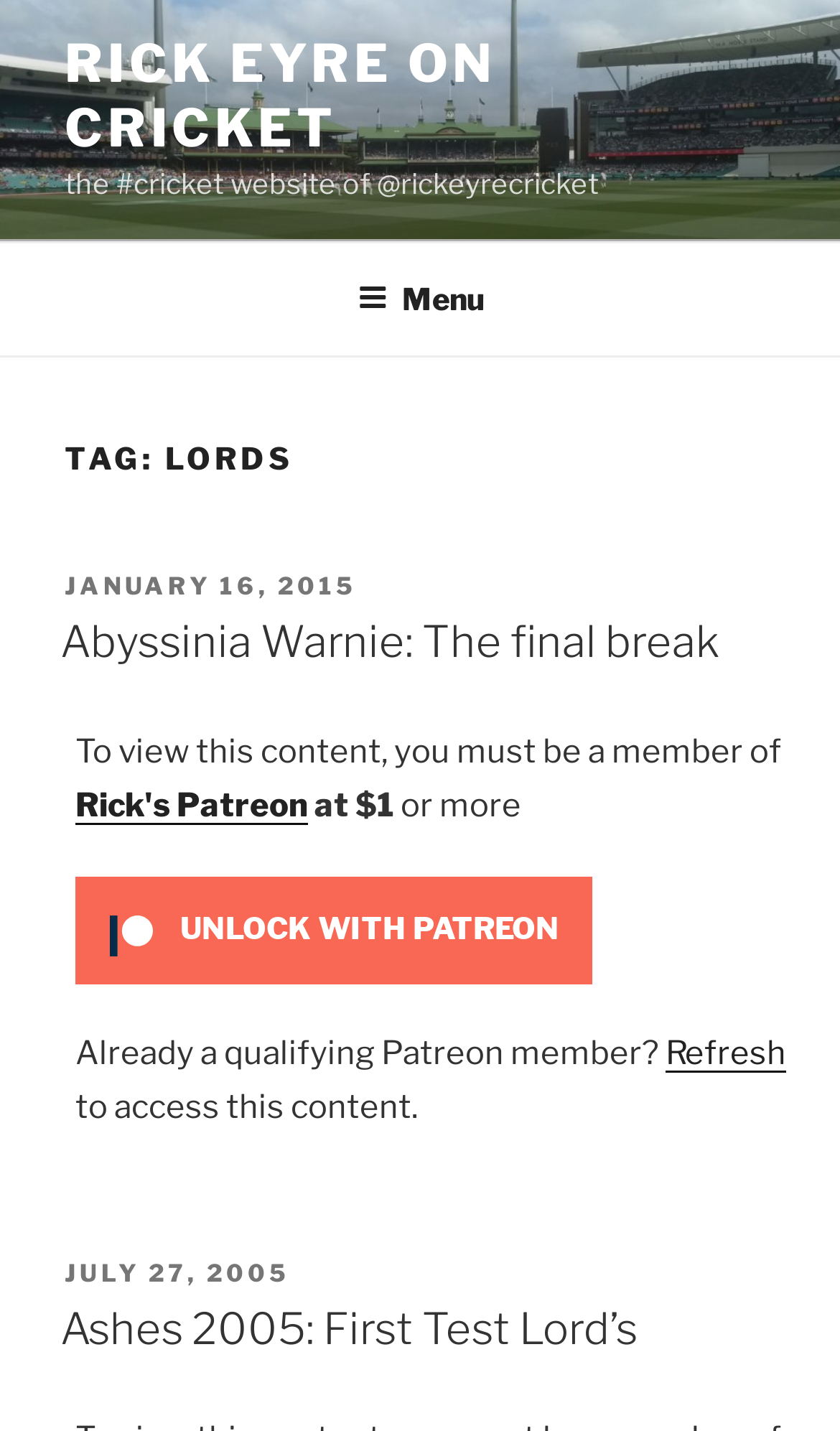From the given element description: "Unlock with Patreon", find the bounding box for the UI element. Provide the coordinates as four float numbers between 0 and 1, in the order [left, top, right, bottom].

[0.09, 0.635, 0.705, 0.662]